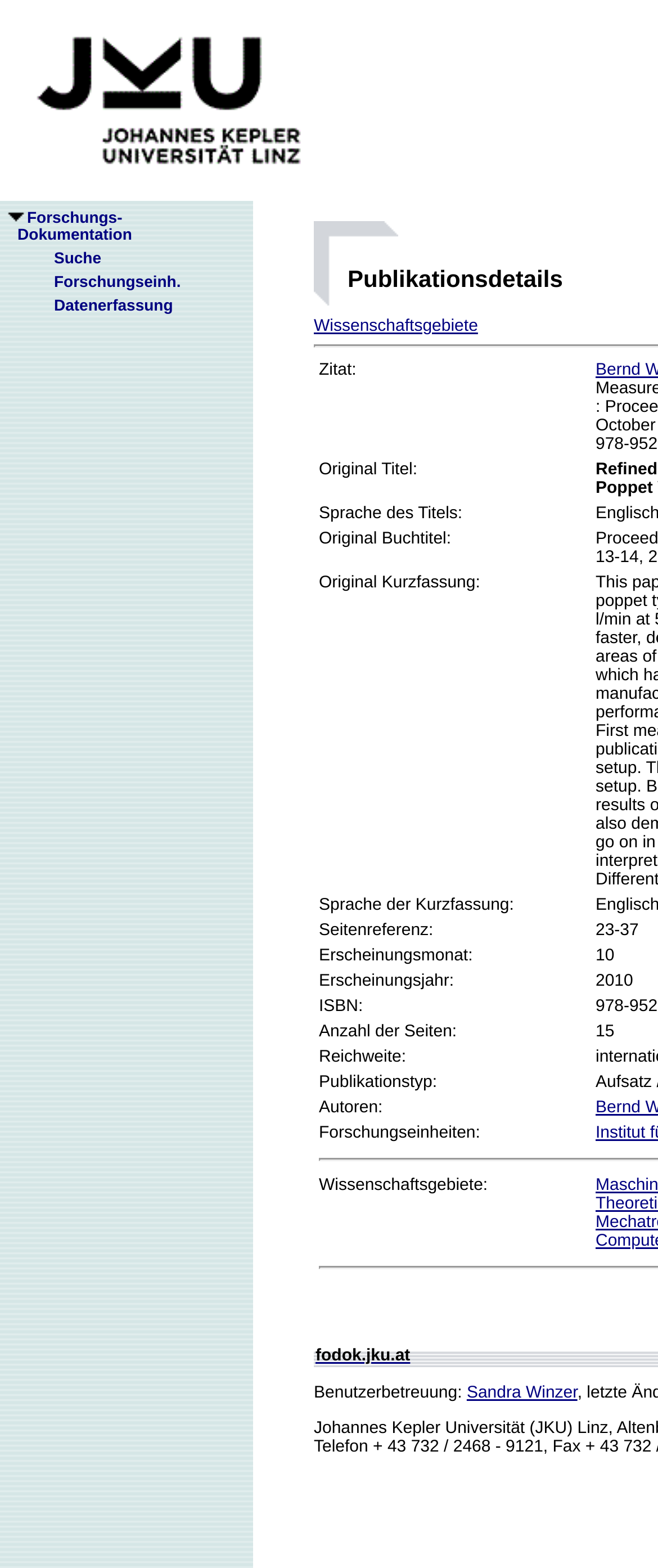Please predict the bounding box coordinates (top-left x, top-left y, bottom-right x, bottom-right y) for the UI element in the screenshot that fits the description: Sandra Winzer

[0.709, 0.882, 0.877, 0.894]